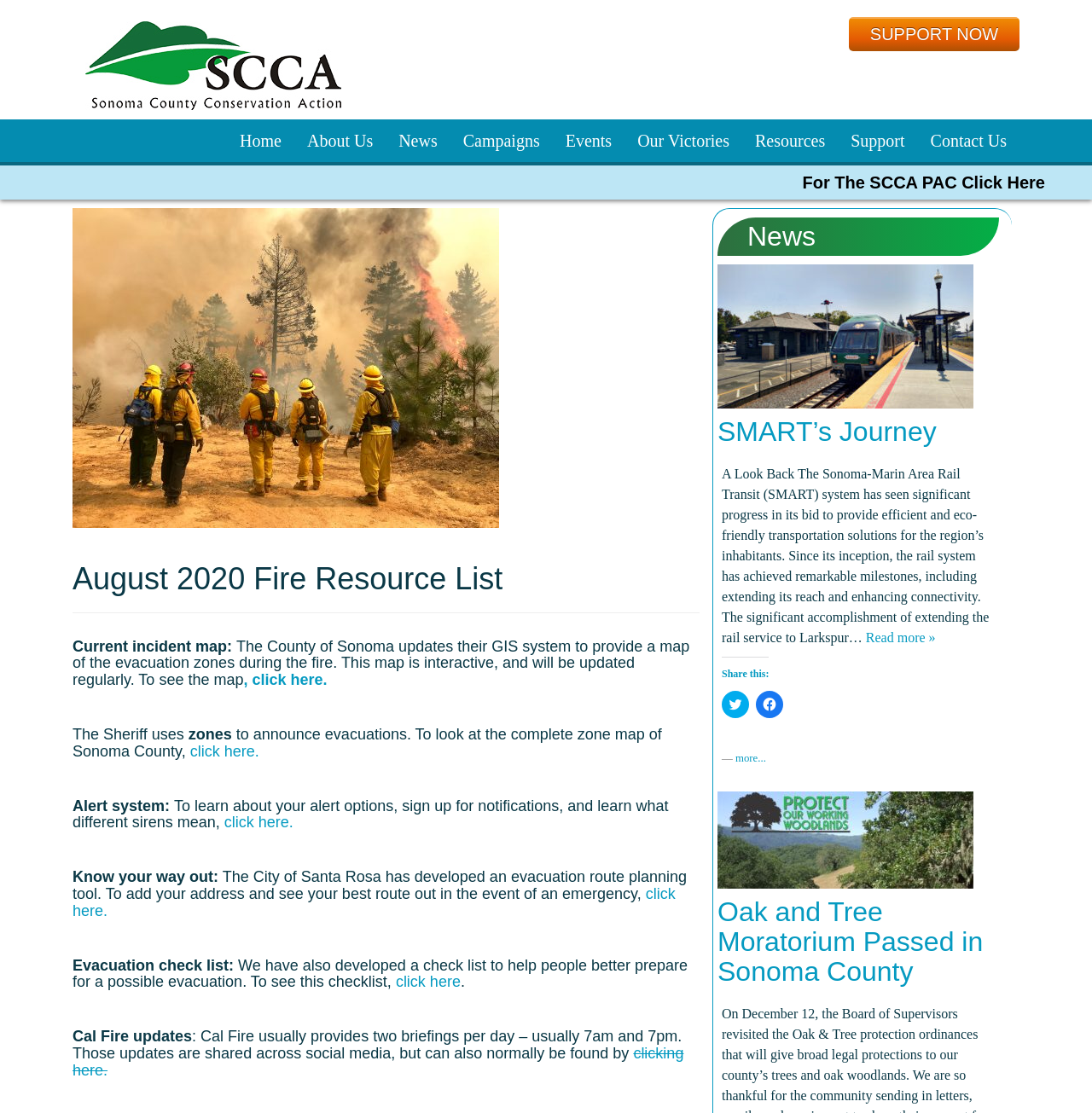Determine the bounding box of the UI component based on this description: "Media Kit". The bounding box coordinates should be four float values between 0 and 1, i.e., [left, top, right, bottom].

None